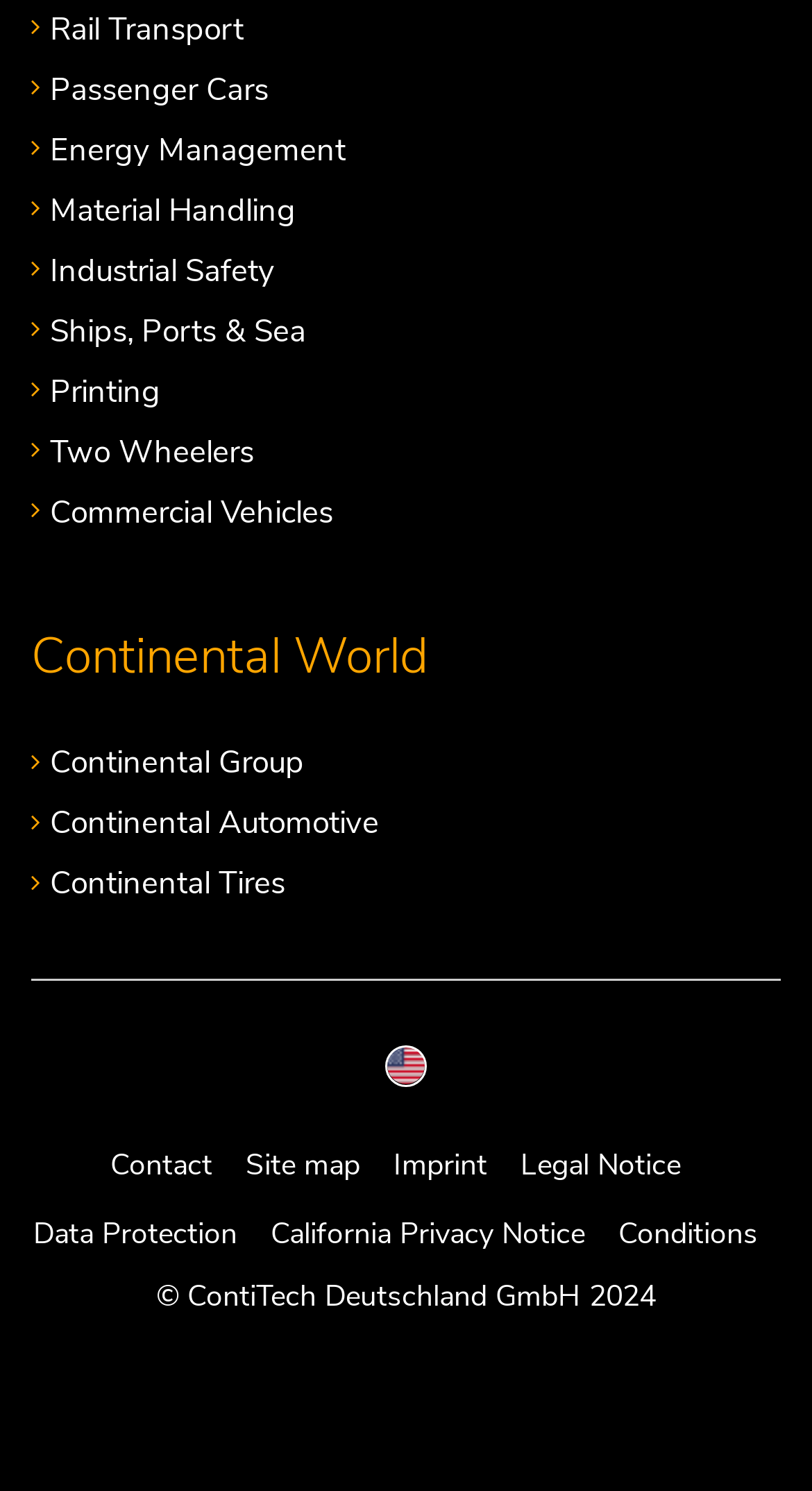Determine the bounding box for the HTML element described here: "Conditions". The coordinates should be given as [left, top, right, bottom] with each number being a float between 0 and 1.

[0.762, 0.814, 0.933, 0.84]